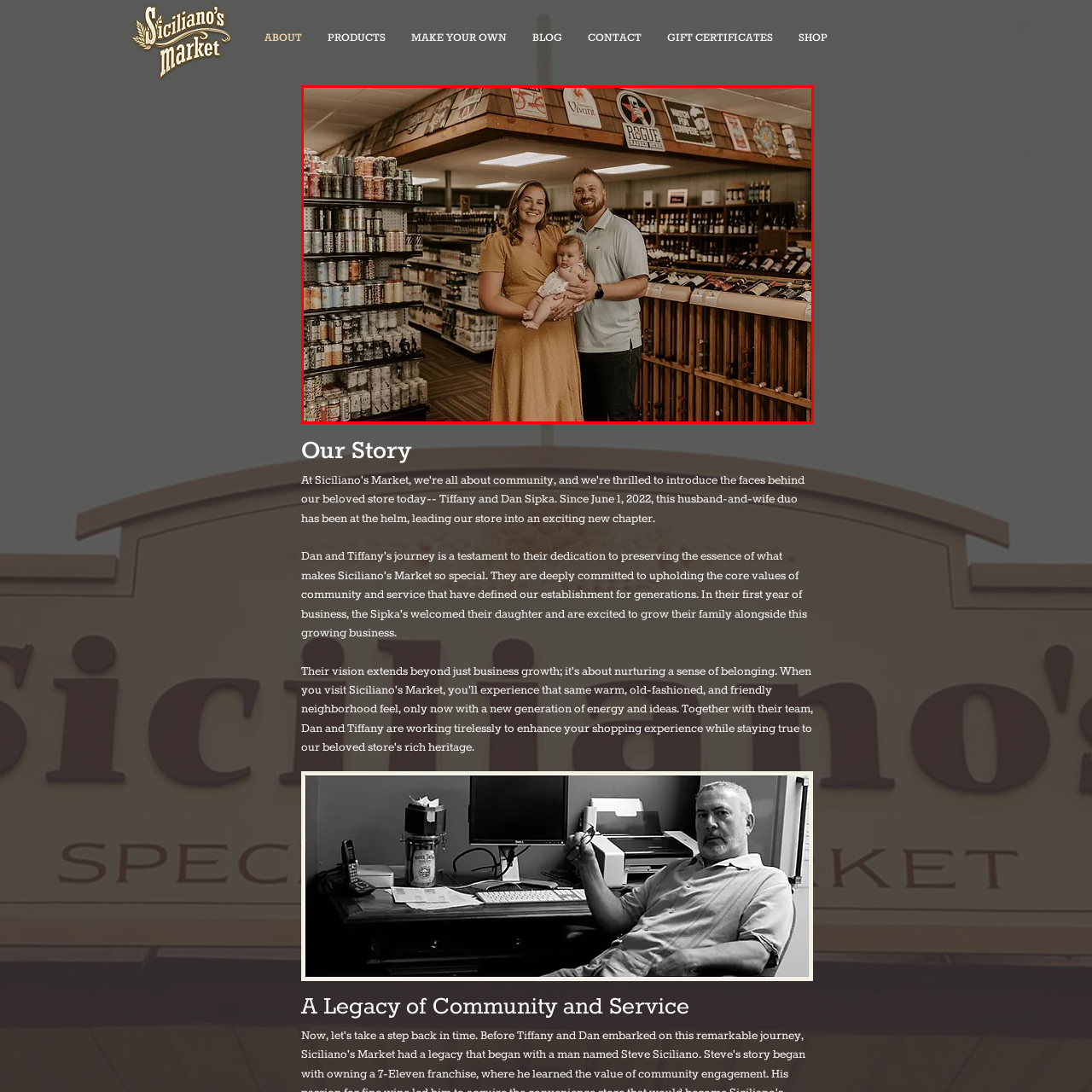Refer to the image within the red outline and provide a one-word or phrase answer to the question:
What type of products are displayed on the wooden racks?

Wine